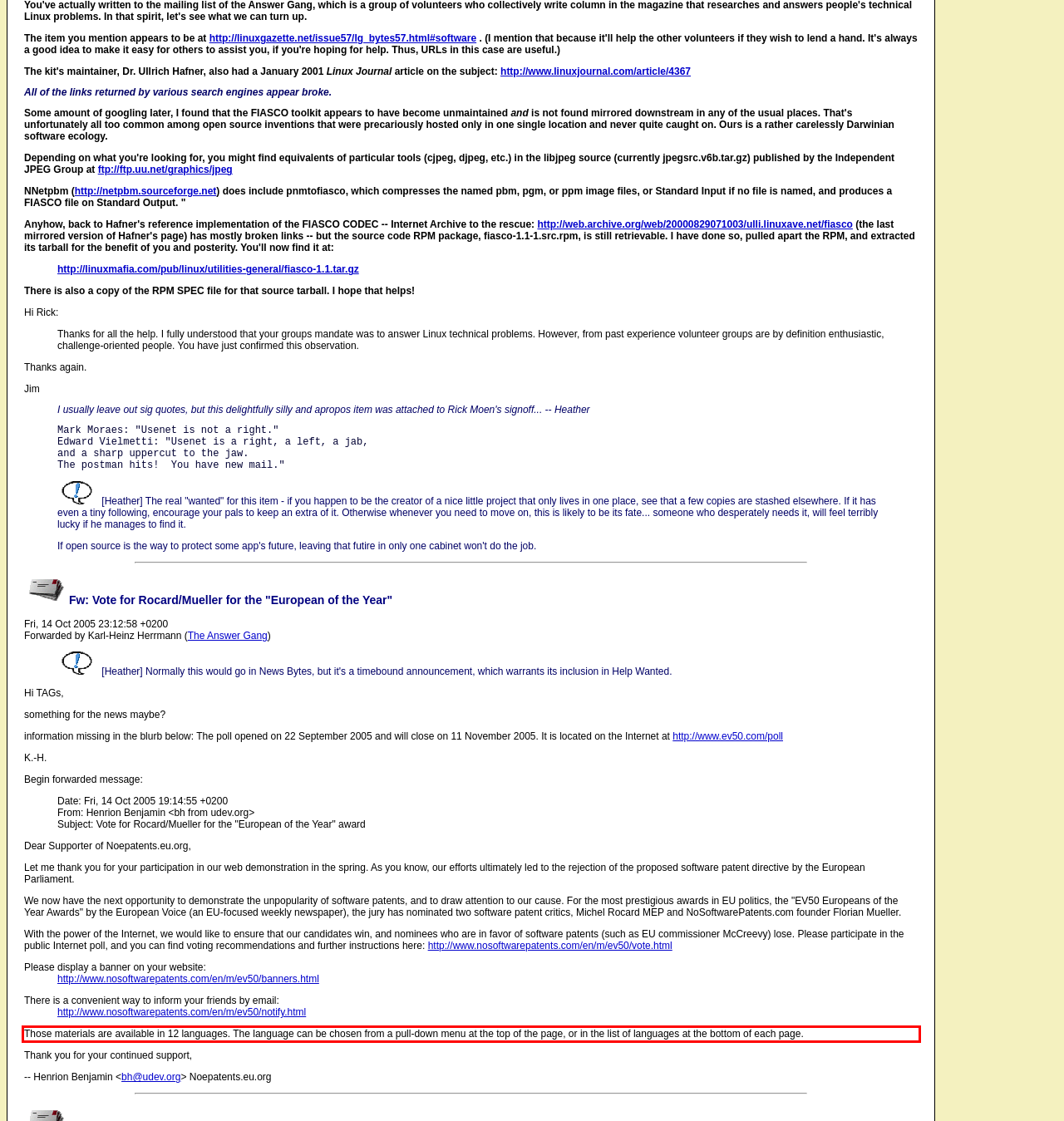Using the provided webpage screenshot, identify and read the text within the red rectangle bounding box.

Those materials are available in 12 languages. The language can be chosen from a pull-down menu at the top of the page, or in the list of languages at the bottom of each page.